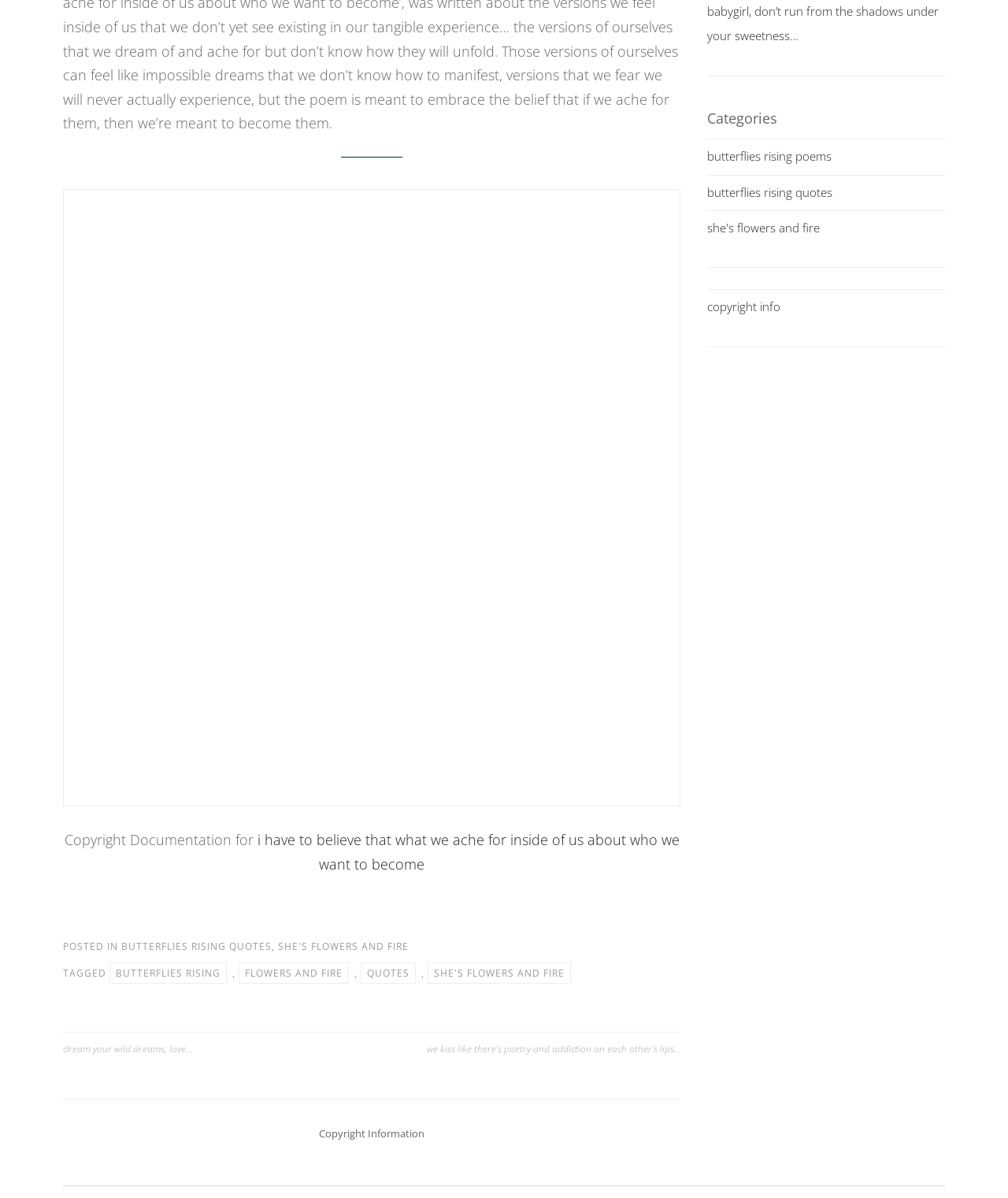Predict the bounding box of the UI element that fits this description: "dream your wild dreams, love…".

[0.062, 0.87, 0.369, 0.882]